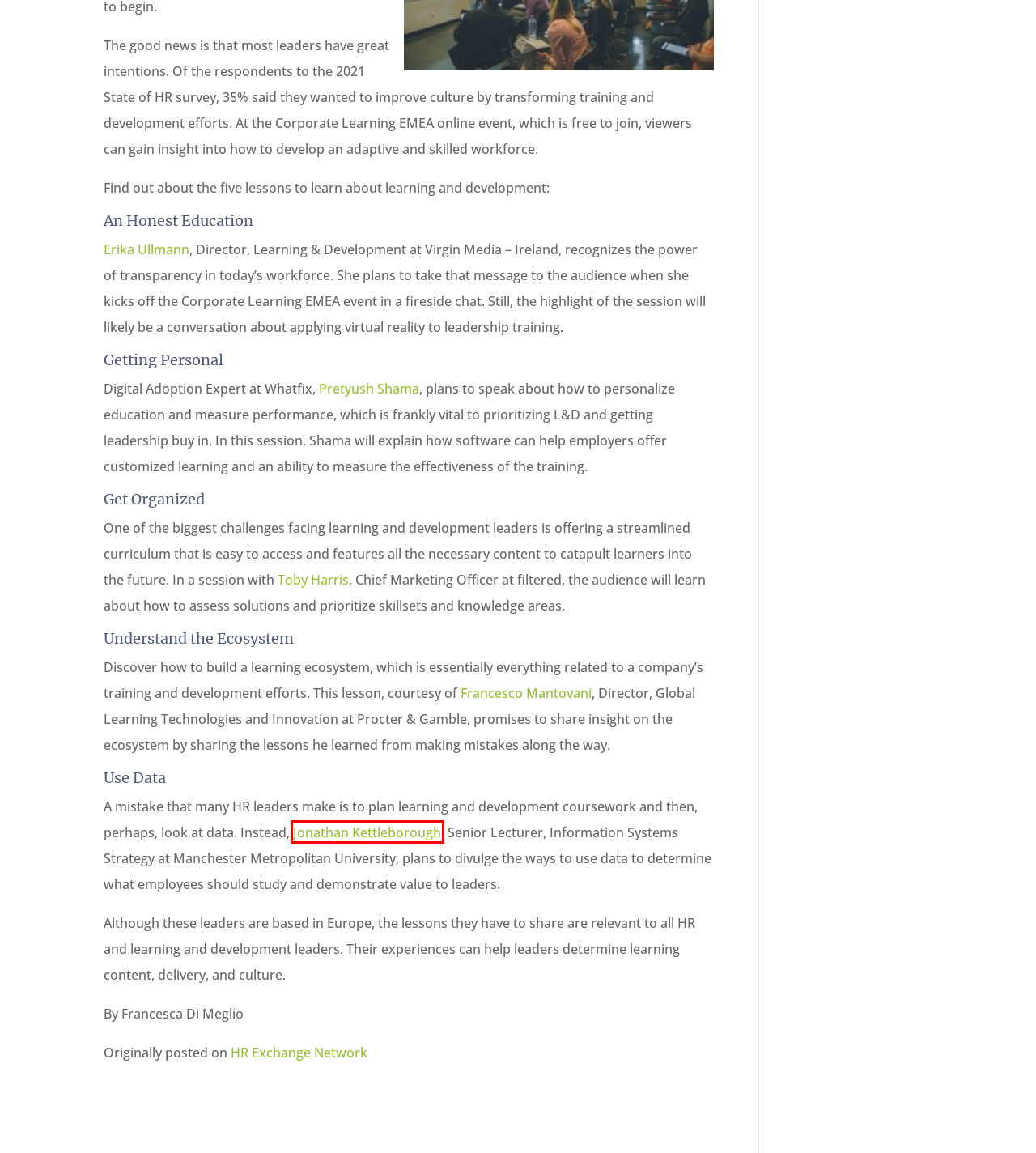You are presented with a screenshot of a webpage that includes a red bounding box around an element. Determine which webpage description best matches the page that results from clicking the element within the red bounding box. Here are the candidates:
A. Toby Harris
B. 5 Lessons to Learn about Learning and Development
C. Erika Ullmann
D. Health Care Insurance & Consulting in VA | Business Solutions Inc.
E. Pretyush Shama
F. Jonathan Kettleborough | Manchester Metropolitan University
G. Virginia Health Insurance Quotes | Business Insurance Inc.
H. Francesco Mantovani | Director | Procter & Gamble

F